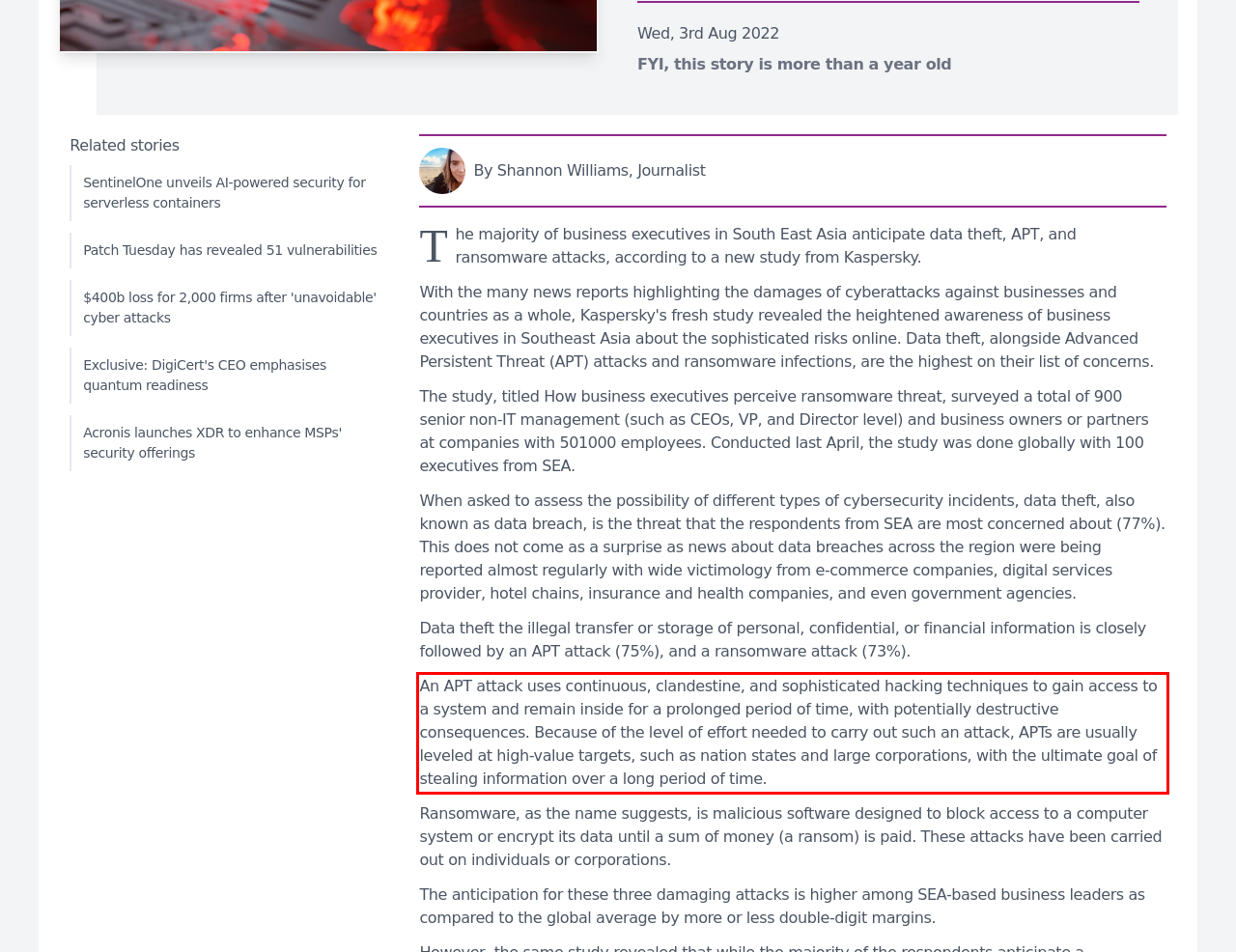The screenshot provided shows a webpage with a red bounding box. Apply OCR to the text within this red bounding box and provide the extracted content.

An APT attack uses continuous, clandestine, and sophisticated hacking techniques to gain access to a system and remain inside for a prolonged period of time, with potentially destructive consequences. Because of the level of effort needed to carry out such an attack, APTs are usually leveled at high-value targets, such as nation states and large corporations, with the ultimate goal of stealing information over a long period of time.